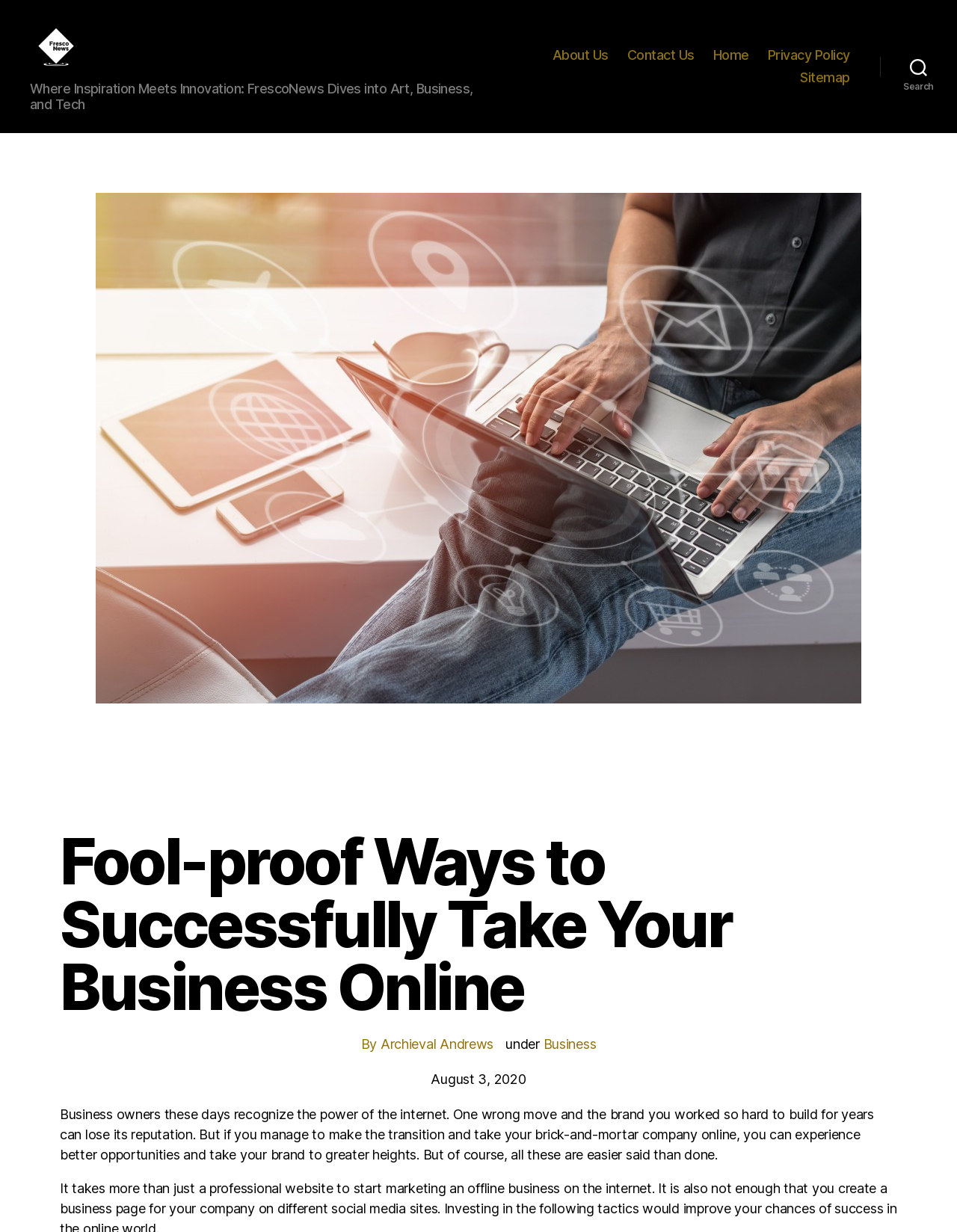Who is the author of the article?
Look at the image and respond with a one-word or short-phrase answer.

Archieval Andrews